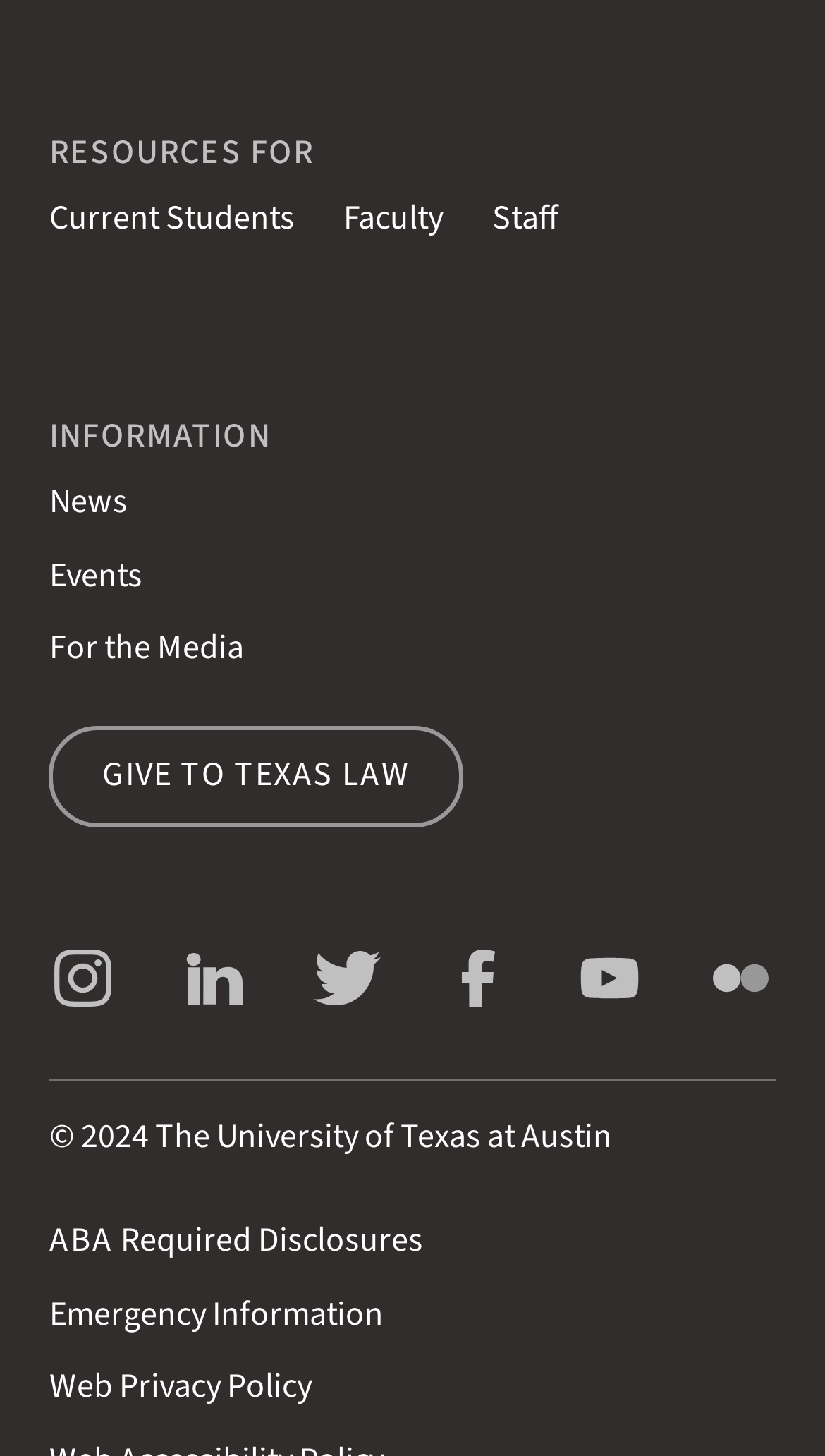By analyzing the image, answer the following question with a detailed response: How many links are available under the 'RESOURCES FOR' heading?

I counted the number of links under the 'RESOURCES FOR' heading, which includes 'Current Students', 'Faculty', and 'Staff'.